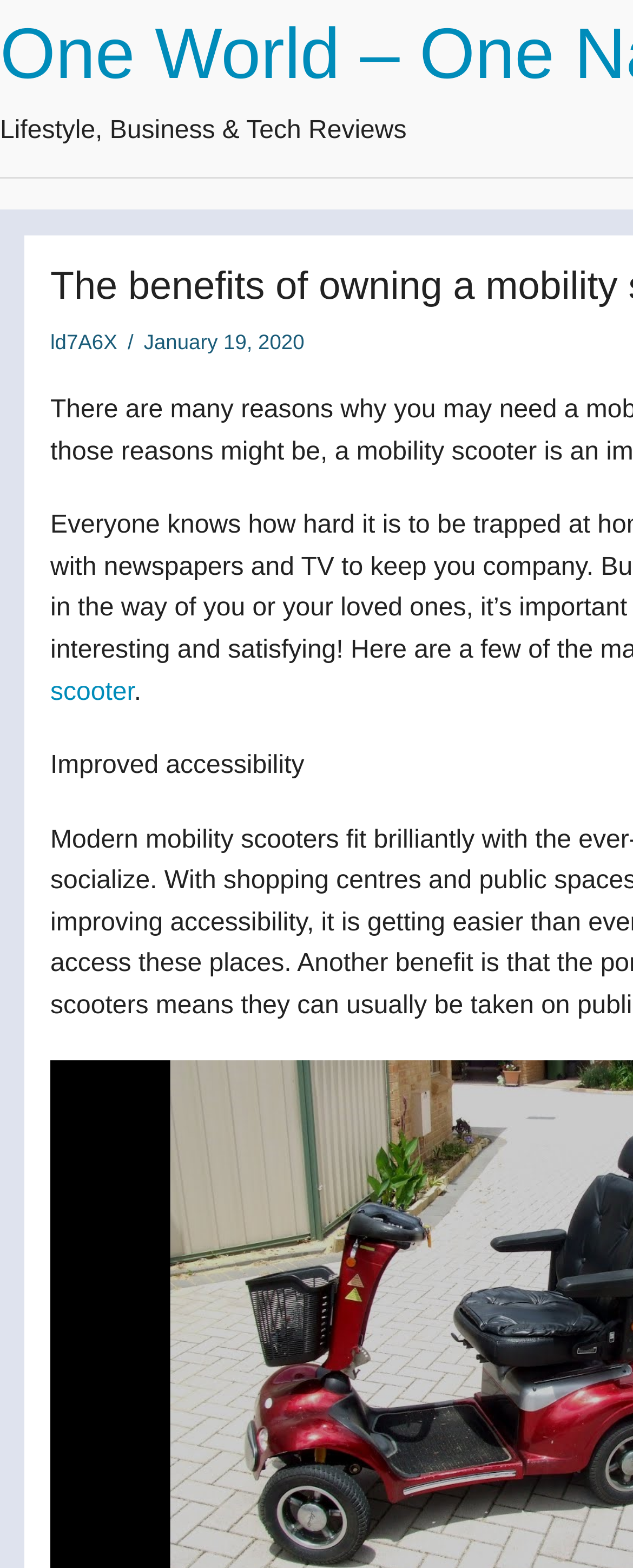Find and provide the bounding box coordinates for the UI element described with: "ld7A6X".

[0.079, 0.211, 0.185, 0.226]